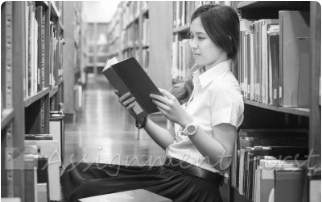Based on the visual content of the image, answer the question thoroughly: What is the dominant color of the woman's outfit?

The woman in the image is dressed in a classic white shirt and a dark skirt, which are the dominant colors of her outfit.